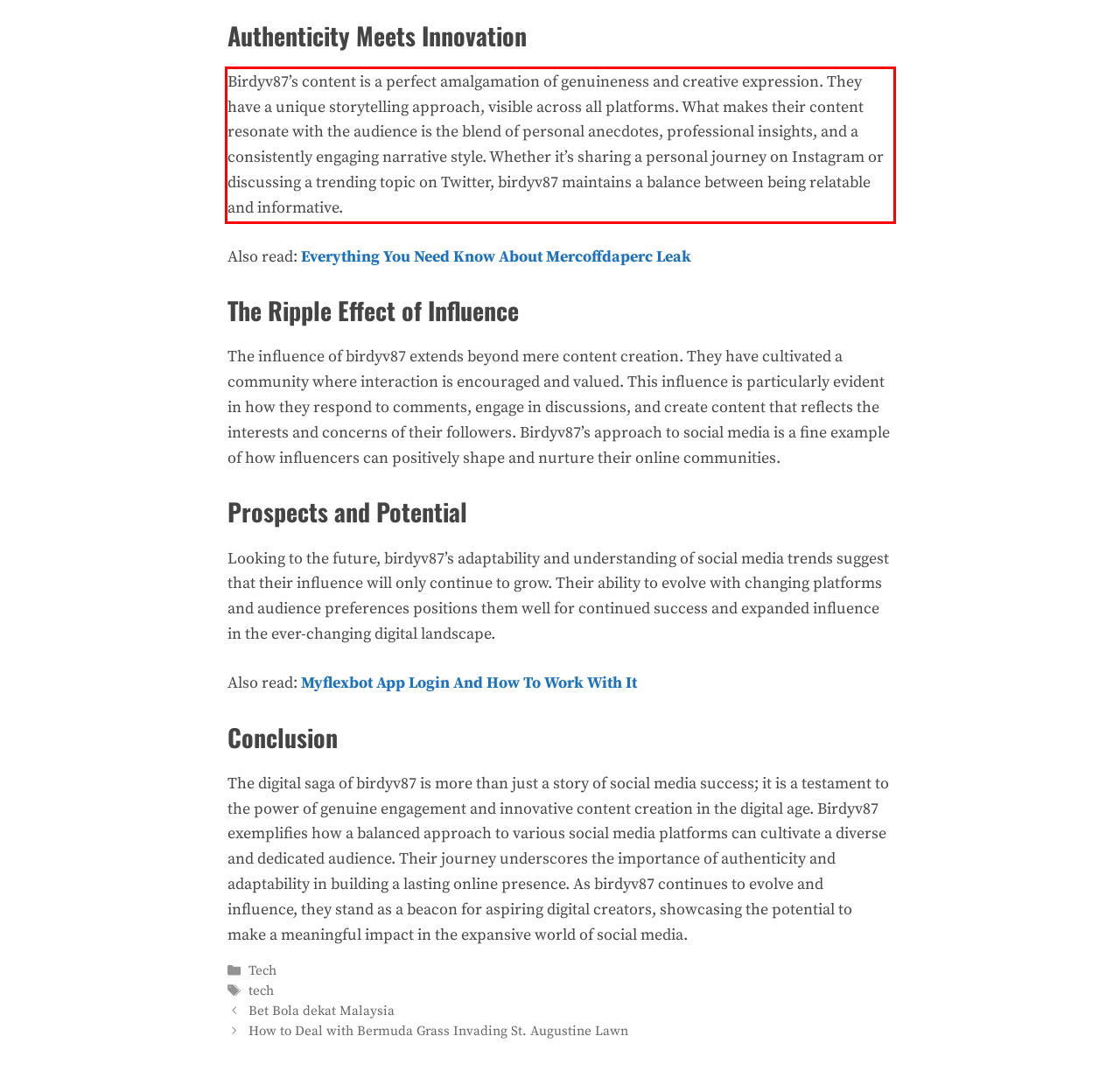You are provided with a screenshot of a webpage that includes a UI element enclosed in a red rectangle. Extract the text content inside this red rectangle.

Birdyv87’s content is a perfect amalgamation of genuineness and creative expression. They have a unique storytelling approach, visible across all platforms. What makes their content resonate with the audience is the blend of personal anecdotes, professional insights, and a consistently engaging narrative style. Whether it’s sharing a personal journey on Instagram or discussing a trending topic on Twitter, birdyv87 maintains a balance between being relatable and informative.